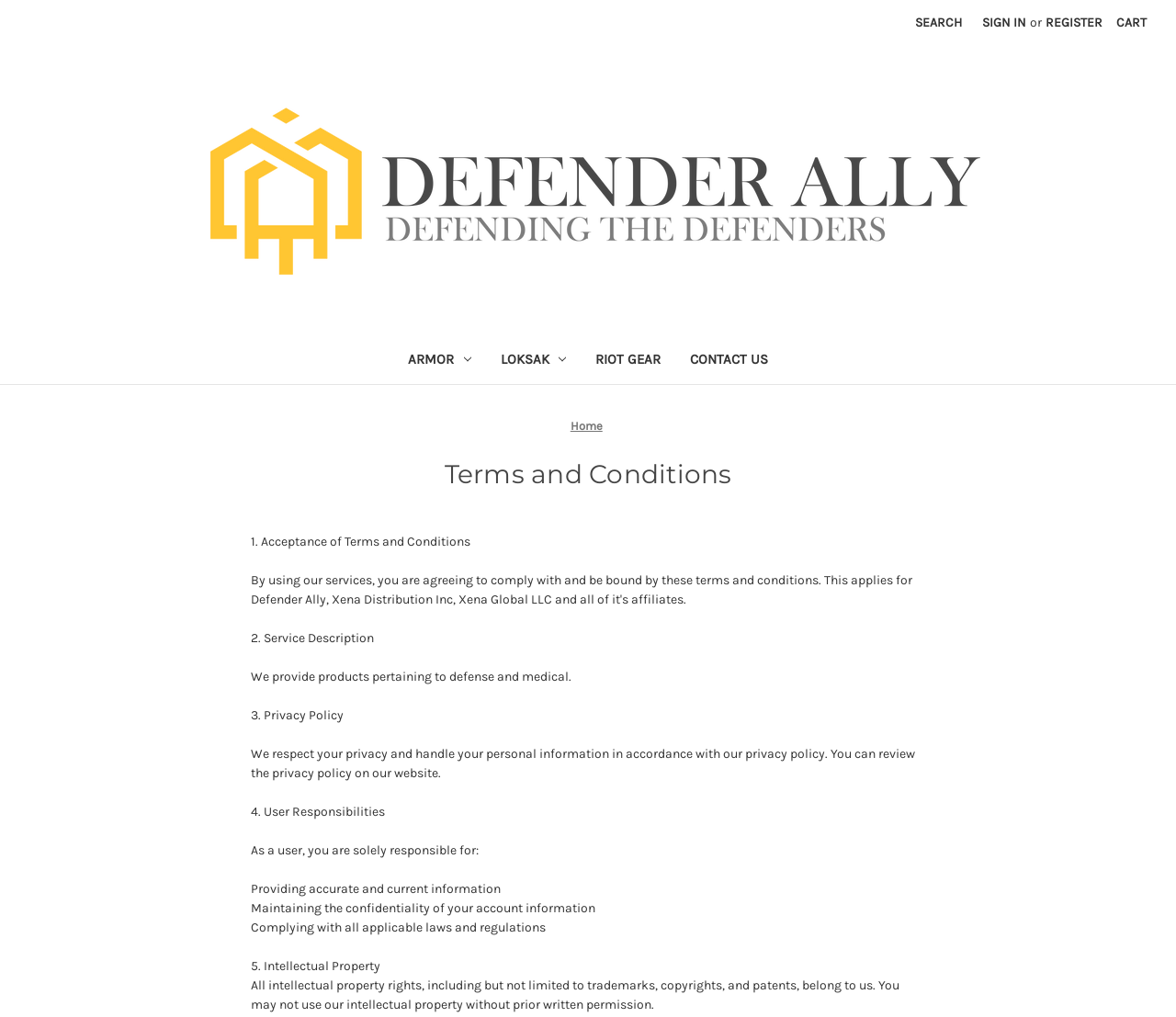Generate a thorough caption that explains the contents of the webpage.

The webpage is titled "Terms and Conditions" and has a search button at the top right corner, accompanied by links to sign in, register, and view the cart. Below these elements, there is a prominent image with the text "DEFENDER ALLY" on it.

On the left side of the page, there is a navigation menu with links to "Armor", "LOKSAK", "Riot Gear", and "Contact Us". Above this menu, there is a breadcrumb navigation with a link to "Home".

The main content of the page is divided into sections, each with a heading and descriptive text. The sections are titled "Acceptance of Terms and Conditions", "Service Description", "Privacy Policy", "User Responsibilities", and "Intellectual Property". The text in these sections provides detailed information about the terms and conditions of using the website, including the service description, privacy policy, user responsibilities, and intellectual property rights.

Throughout the page, there are no images other than the prominent "DEFENDER ALLY" image at the top. The layout is organized, with clear headings and concise text, making it easy to navigate and understand the terms and conditions.